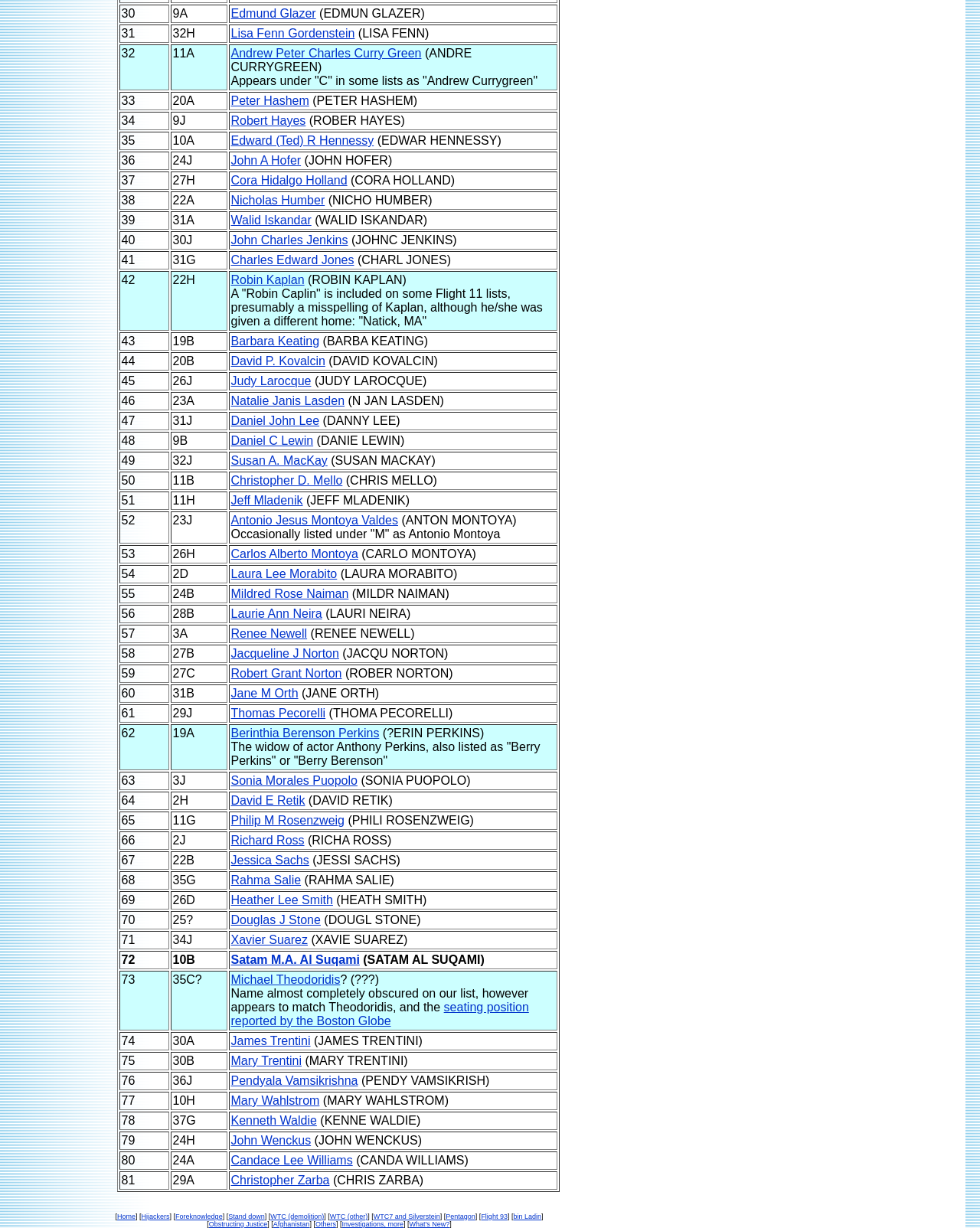What is the name of the person in the first row?
Kindly offer a comprehensive and detailed response to the question.

I looked at the first row of the table and found the name 'Edmund Glazer (EDMUN GLAZER)' in the third column, which is a link.